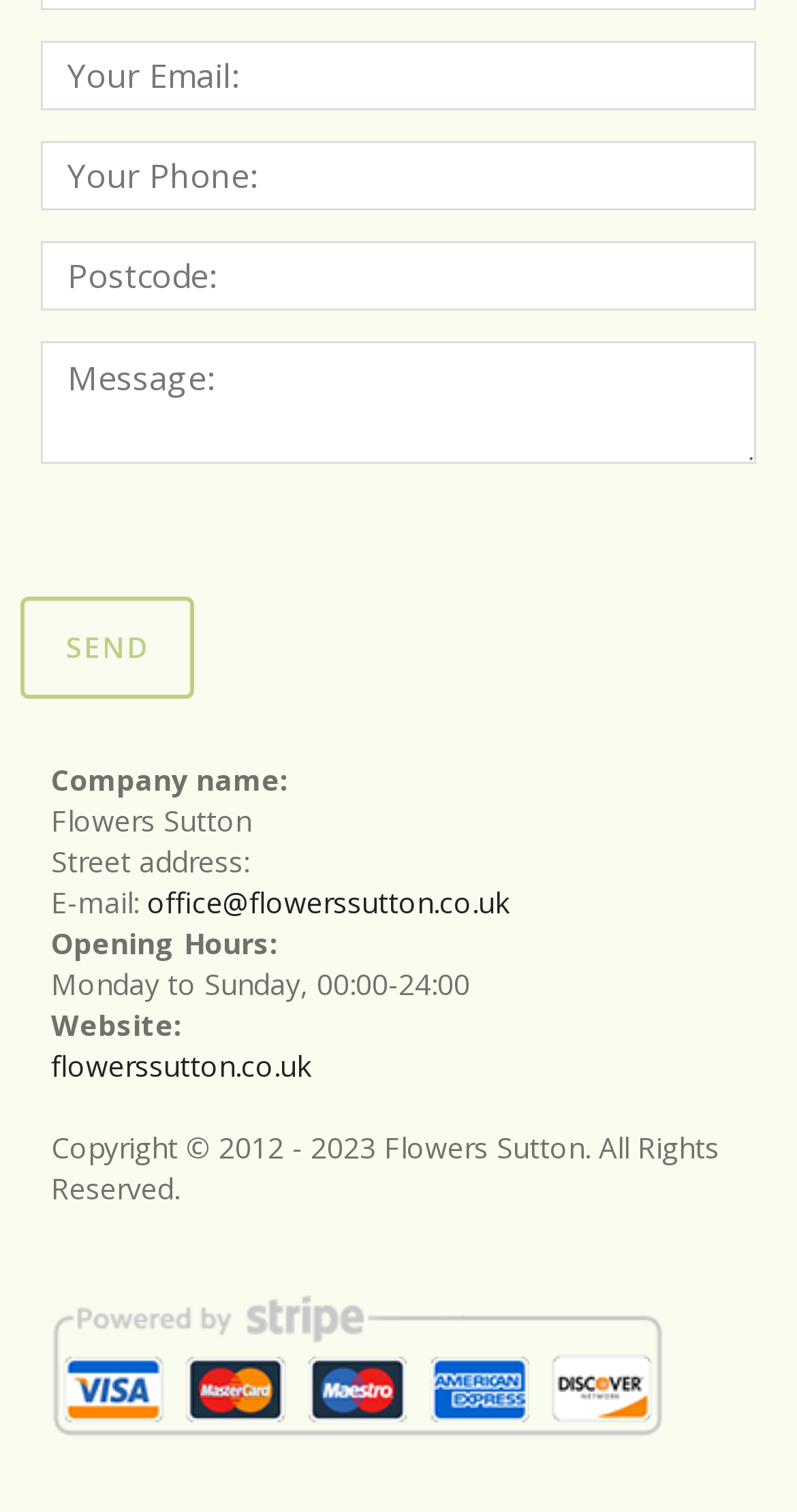Provide a short, one-word or phrase answer to the question below:
What is the company name?

Flowers Sutton